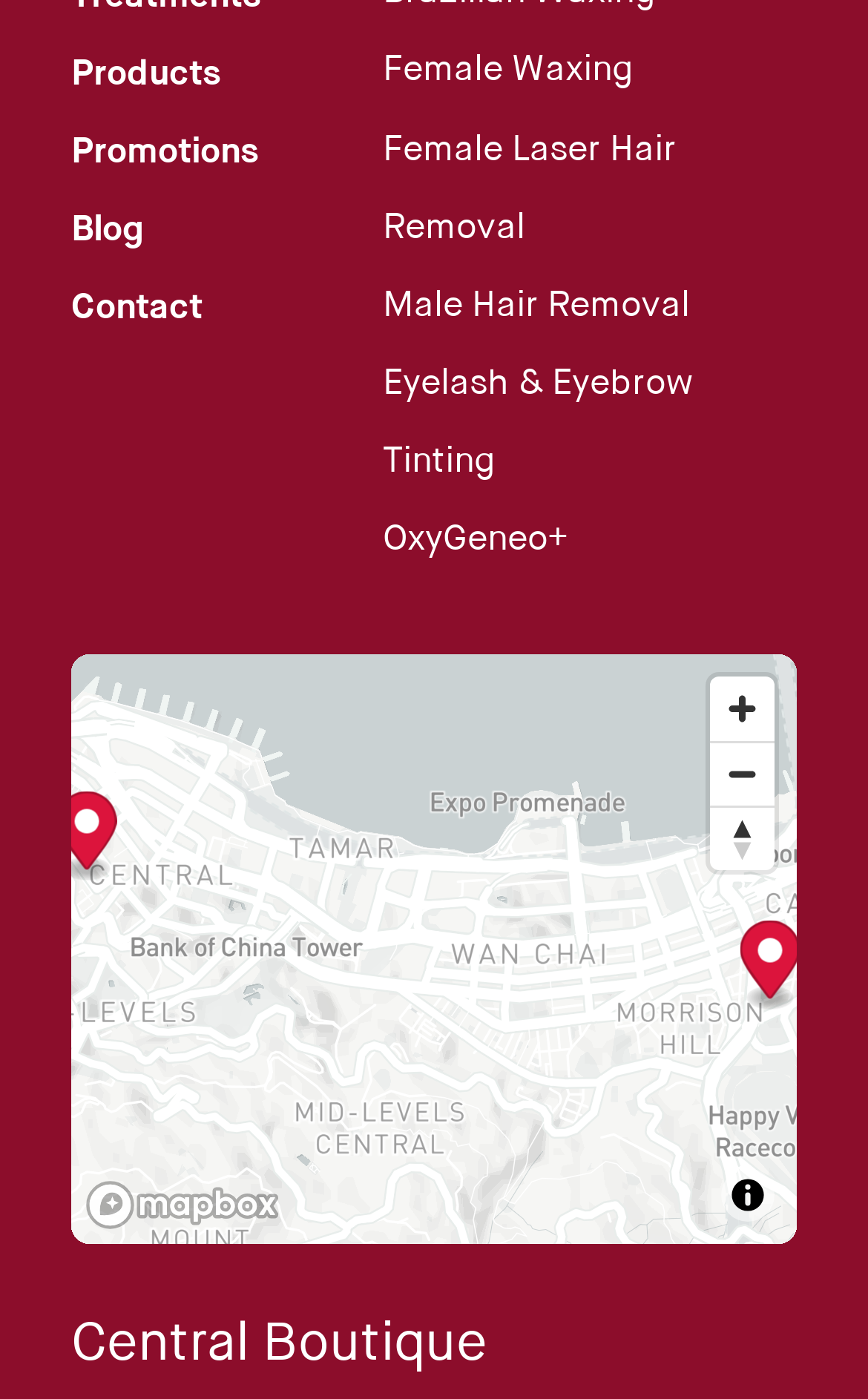Find the bounding box coordinates corresponding to the UI element with the description: "Female Waxing". The coordinates should be formatted as [left, top, right, bottom], with values as floats between 0 and 1.

[0.441, 0.039, 0.728, 0.067]